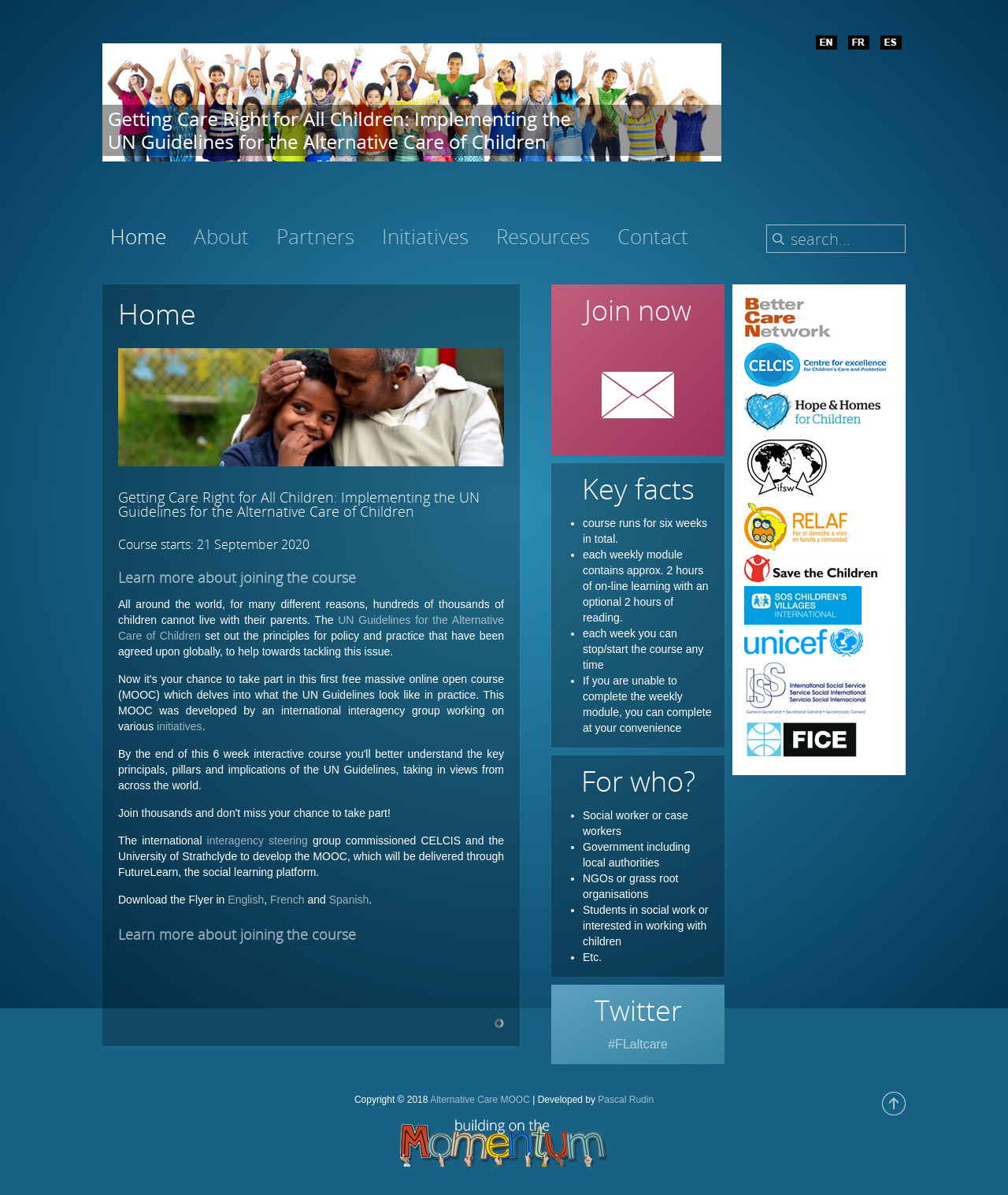Please determine the bounding box coordinates, formatted as (top-left x, top-left y, bottom-right x, bottom-right y), with all values as floating point numbers between 0 and 1. Identify the bounding box of the region described as: alt="Contact Icon"

[0.559, 0.281, 0.707, 0.365]